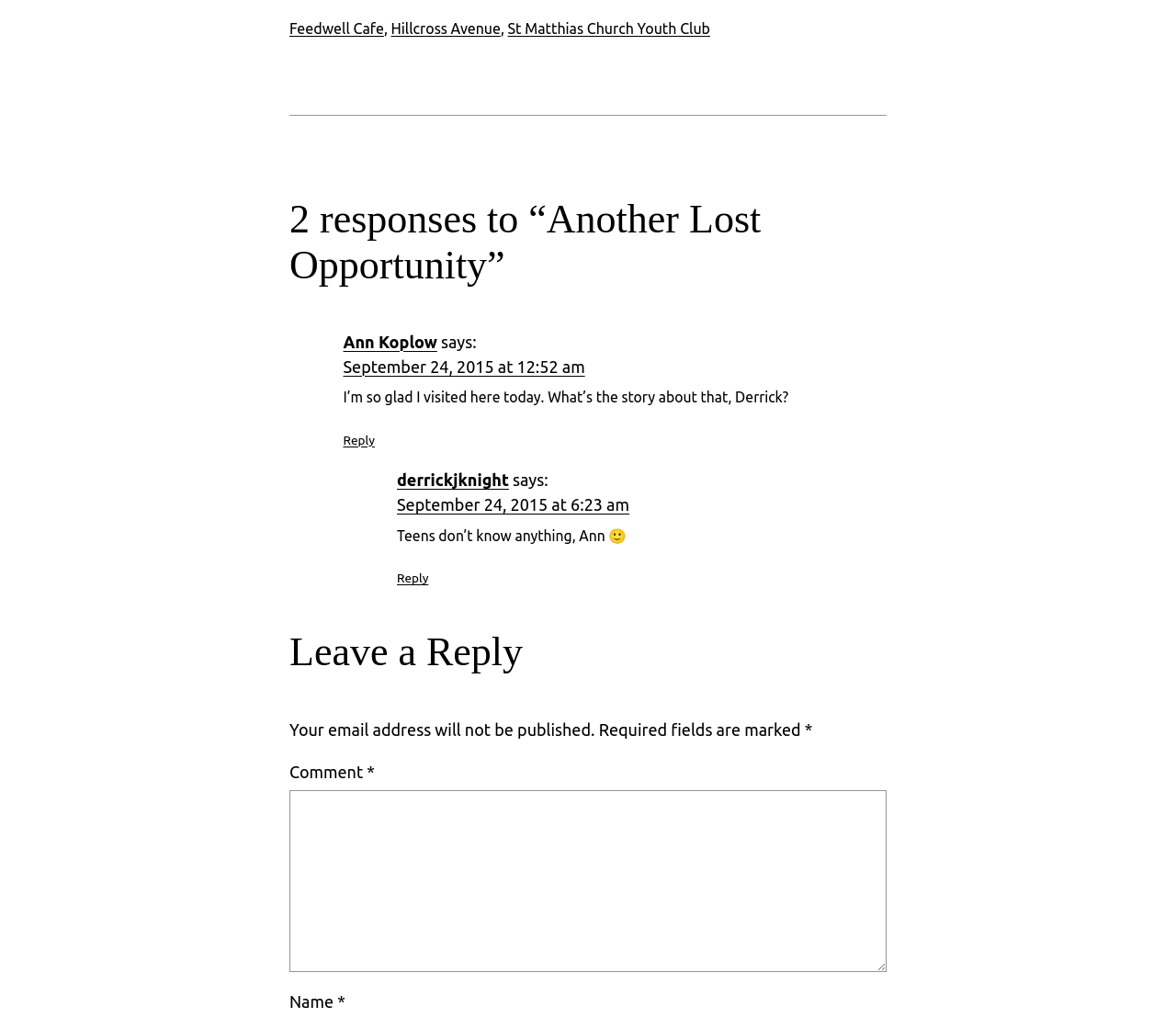What is the name of the cafe mentioned?
Based on the image, give a concise answer in the form of a single word or short phrase.

Feedwell Cafe